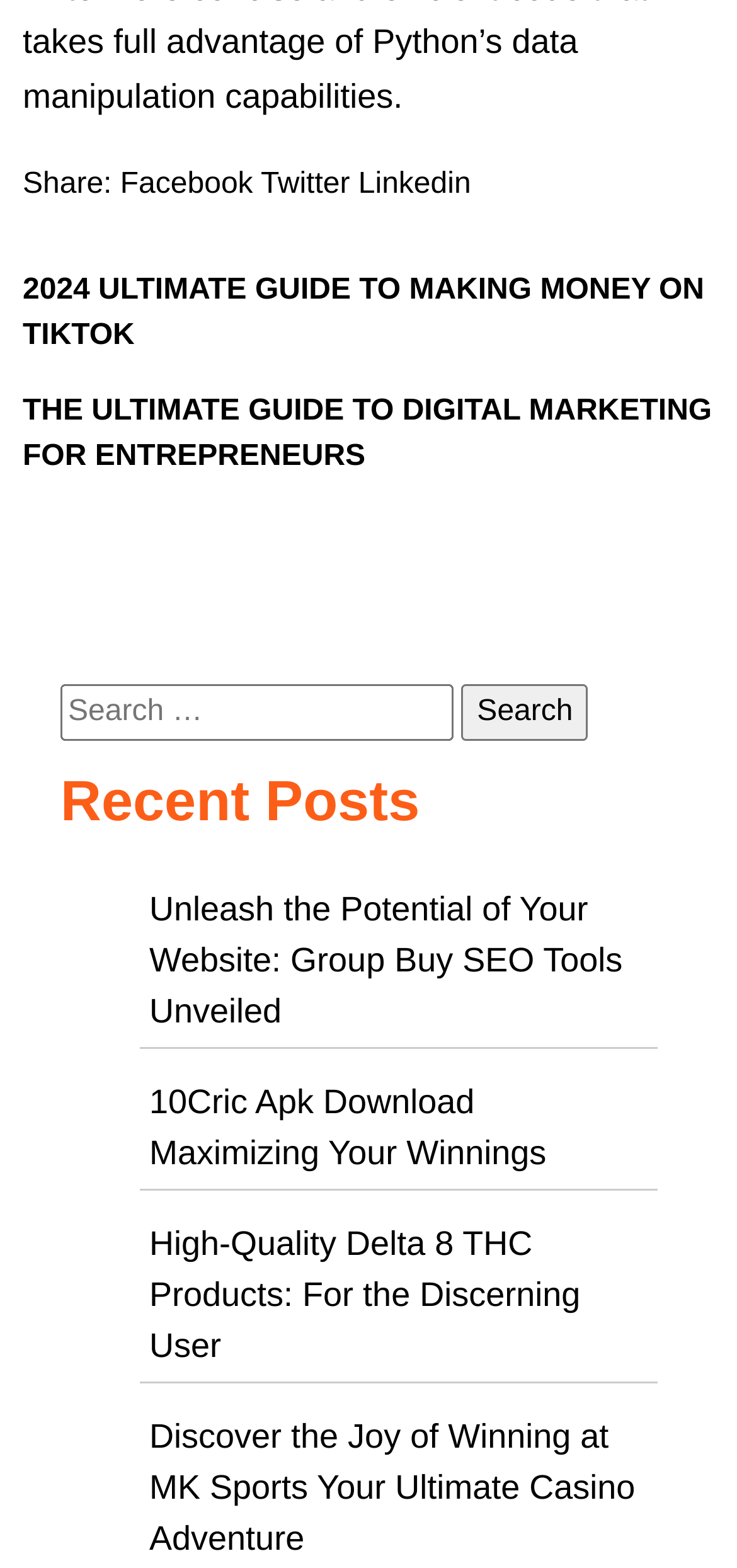Provide the bounding box coordinates of the area you need to click to execute the following instruction: "View cart".

None